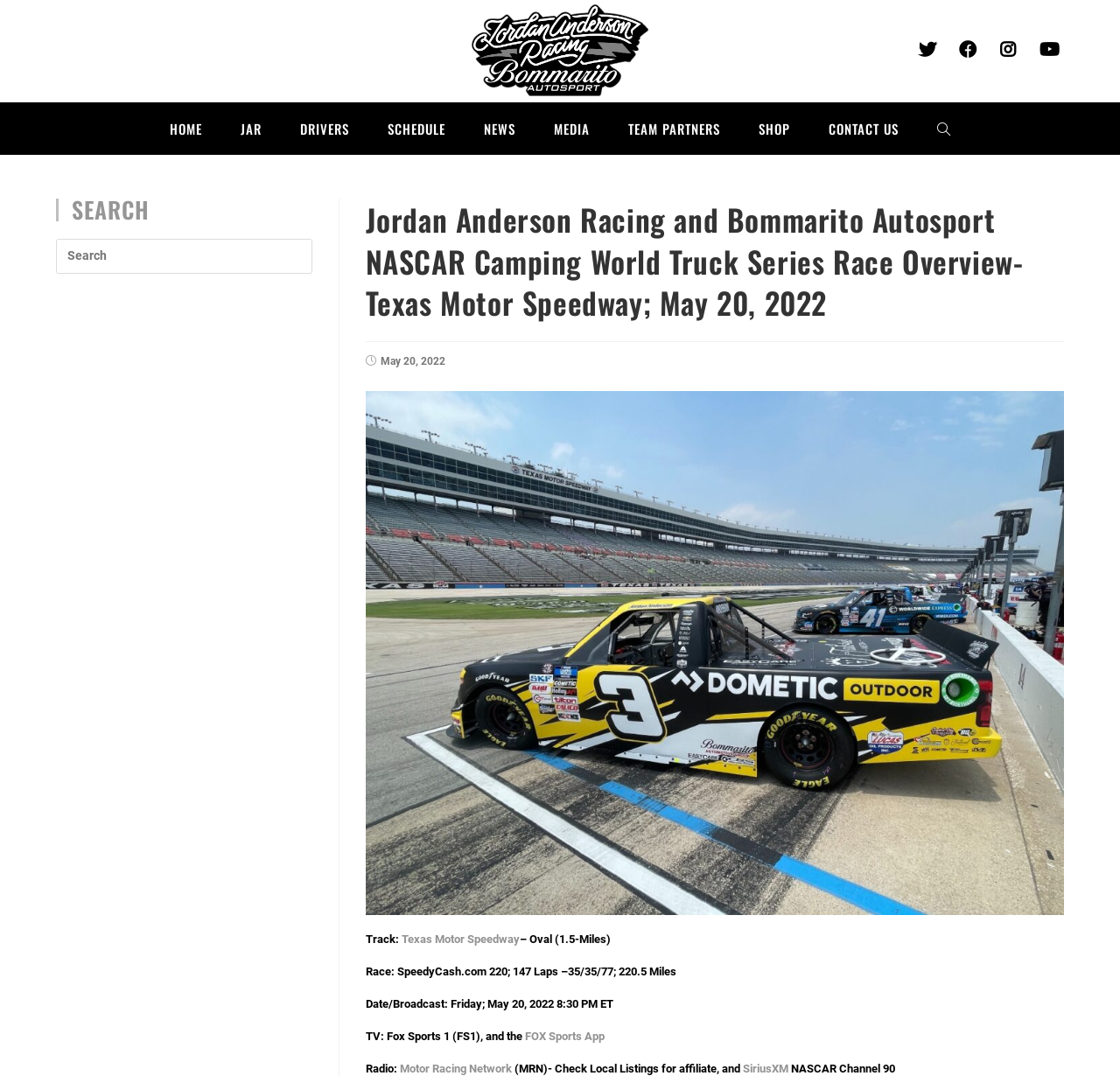Determine the bounding box coordinates of the clickable region to carry out the instruction: "Search for events".

None